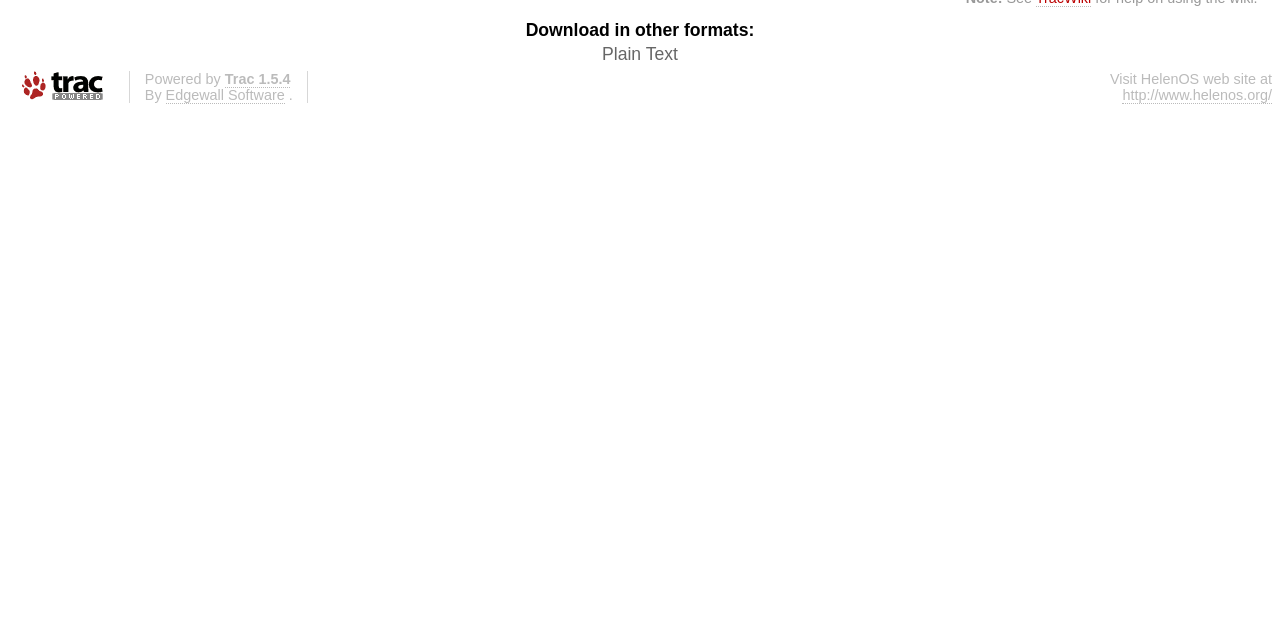Ascertain the bounding box coordinates for the UI element detailed here: "http://www.helenos.org/". The coordinates should be provided as [left, top, right, bottom] with each value being a float between 0 and 1.

[0.877, 0.136, 0.994, 0.163]